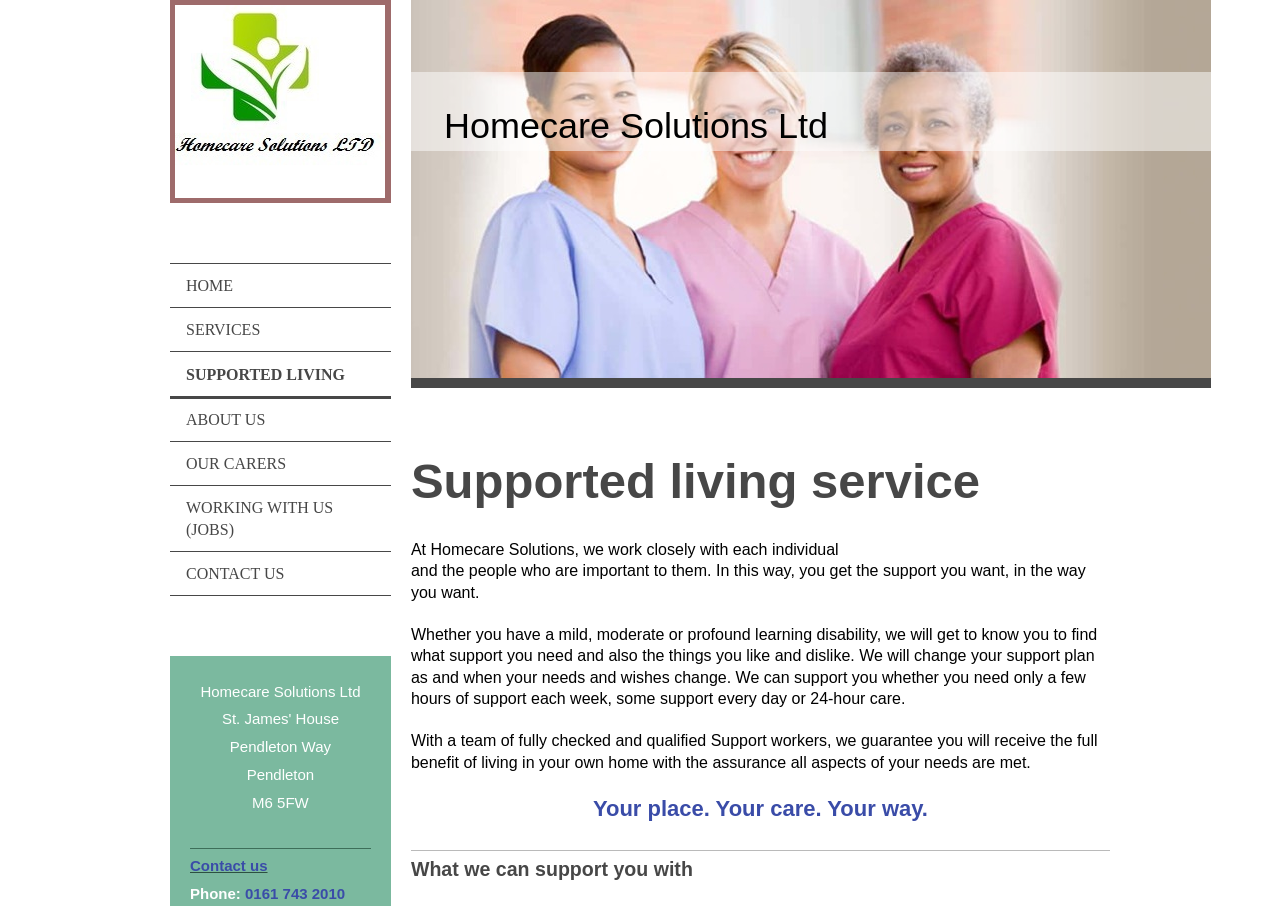Identify the bounding box coordinates of the section that should be clicked to achieve the task described: "Click HOME".

[0.133, 0.291, 0.305, 0.339]